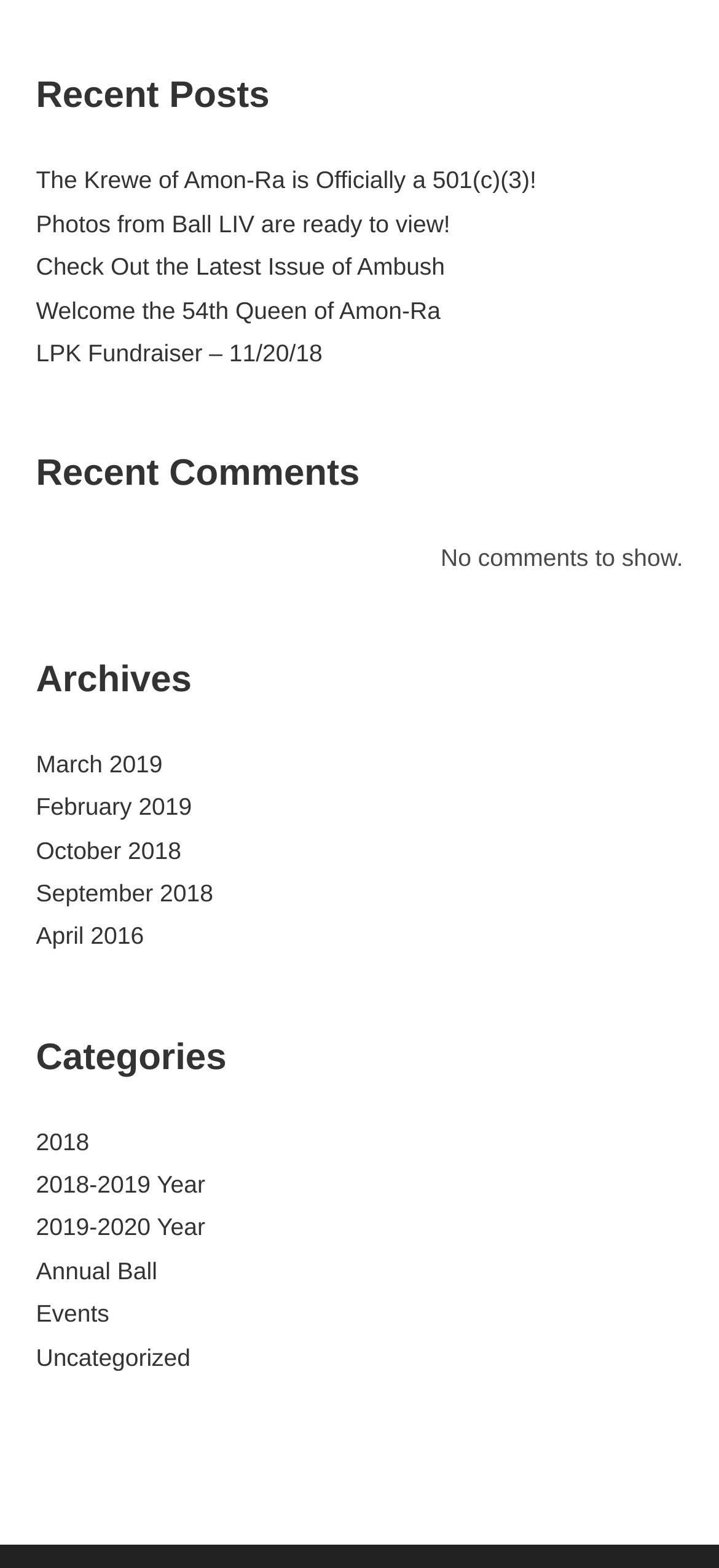Please identify the coordinates of the bounding box for the clickable region that will accomplish this instruction: "Explore posts from March 2019".

[0.05, 0.478, 0.226, 0.496]